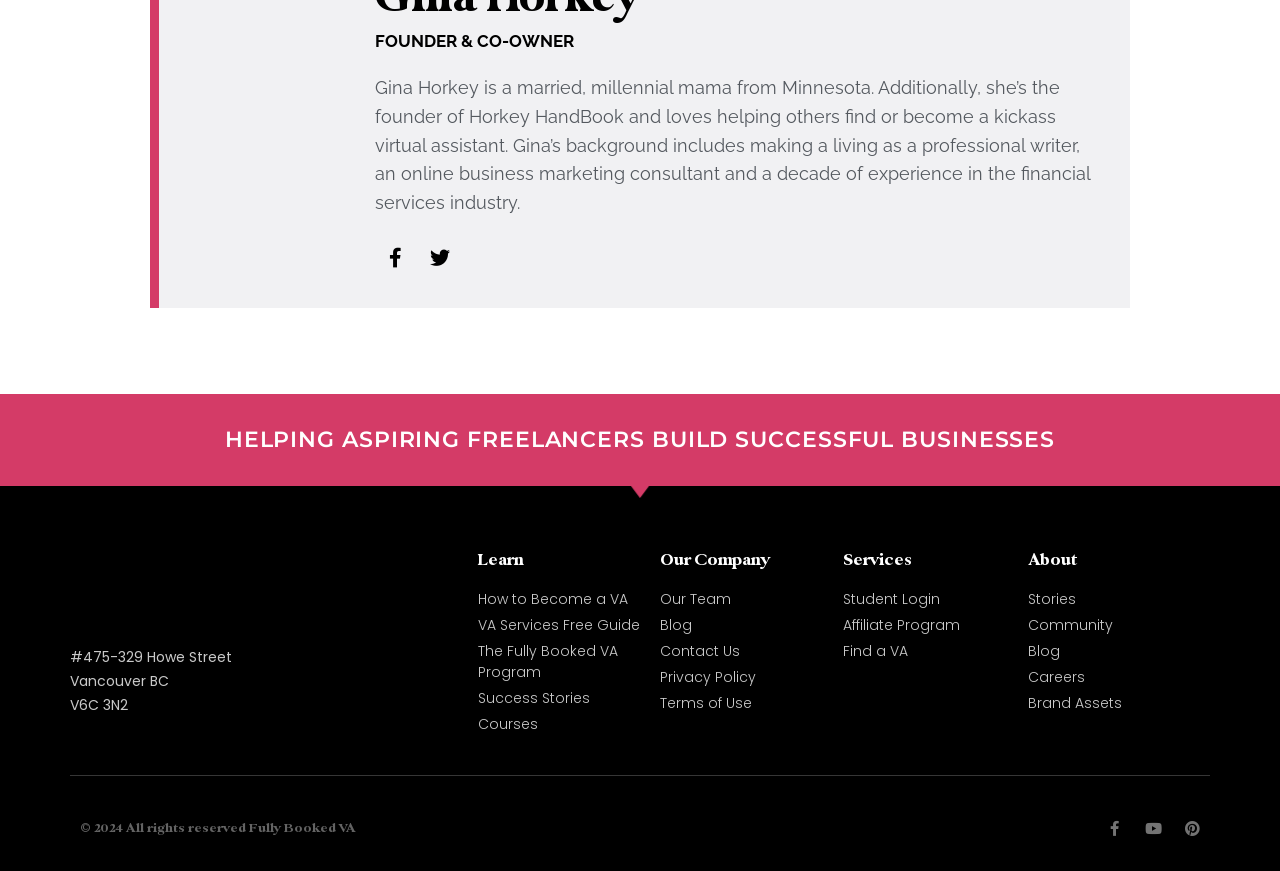Please find the bounding box coordinates for the clickable element needed to perform this instruction: "Find a virtual assistant".

[0.658, 0.736, 0.803, 0.76]